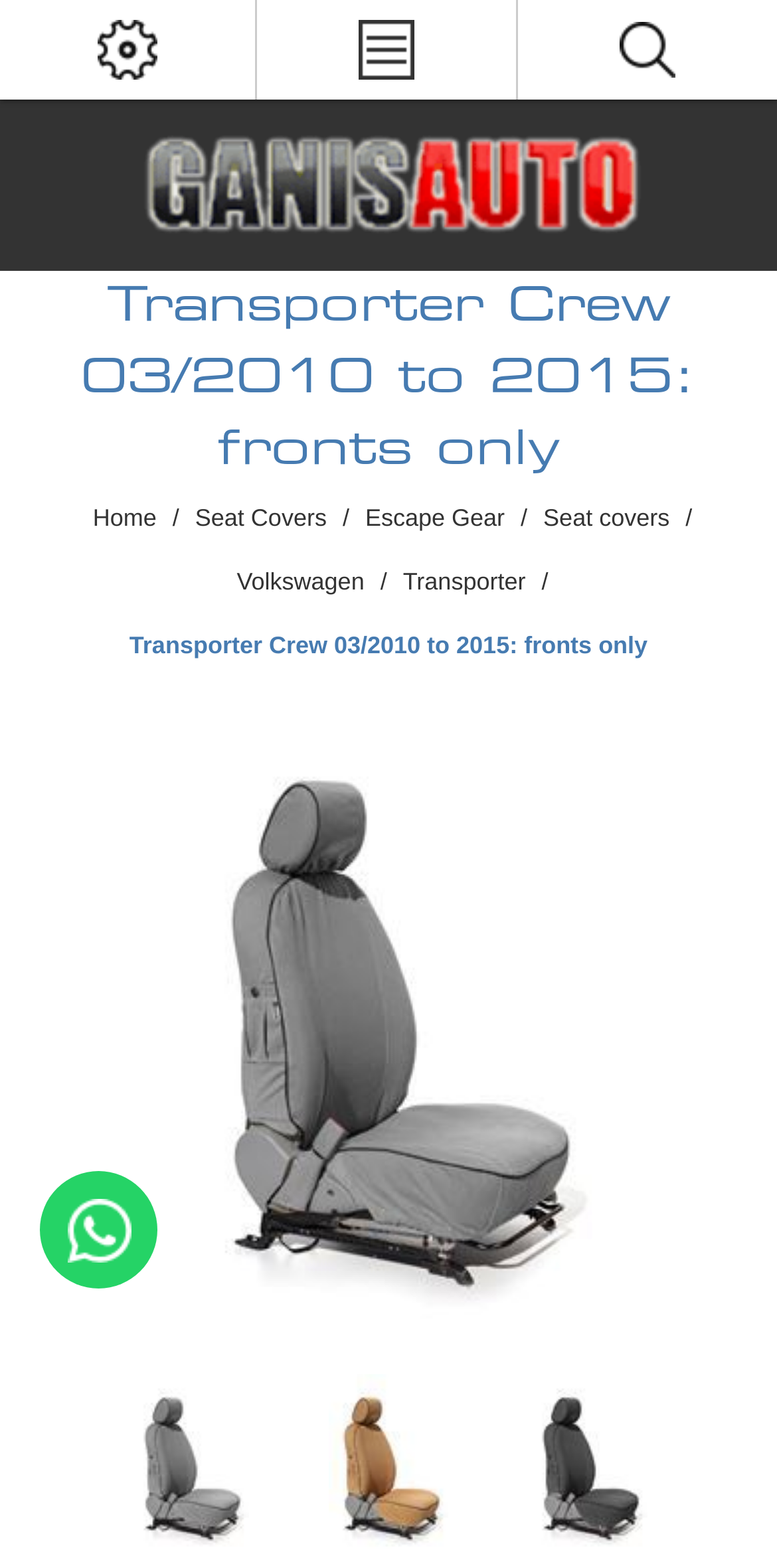Identify the bounding box coordinates for the region of the element that should be clicked to carry out the instruction: "Click on the 'Send message' link". The bounding box coordinates should be four float numbers between 0 and 1, i.e., [left, top, right, bottom].

[0.051, 0.747, 0.203, 0.822]